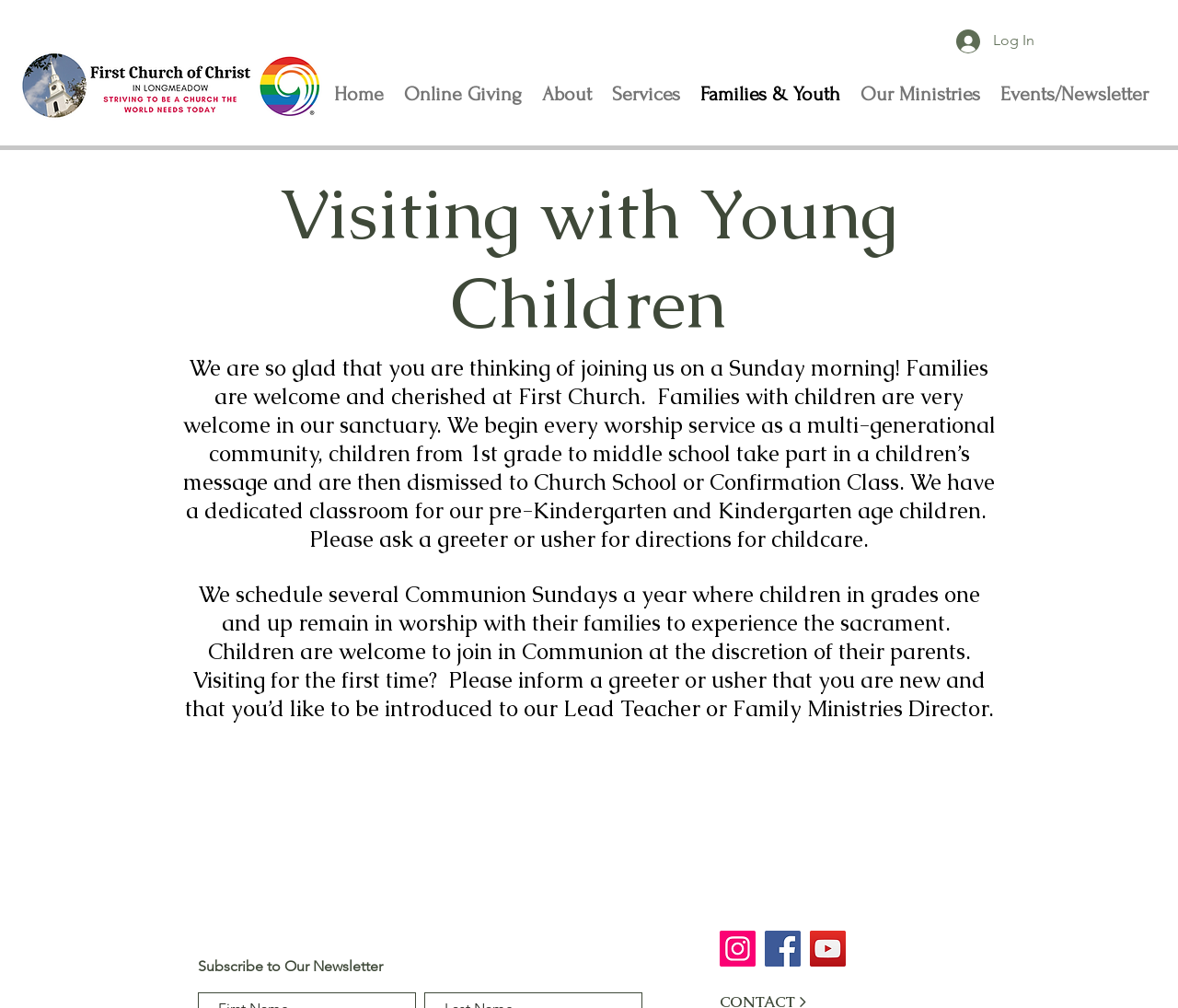Locate the bounding box coordinates of the element to click to perform the following action: 'Click the 'Claim Listing' button'. The coordinates should be given as four float values between 0 and 1, in the form of [left, top, right, bottom].

None